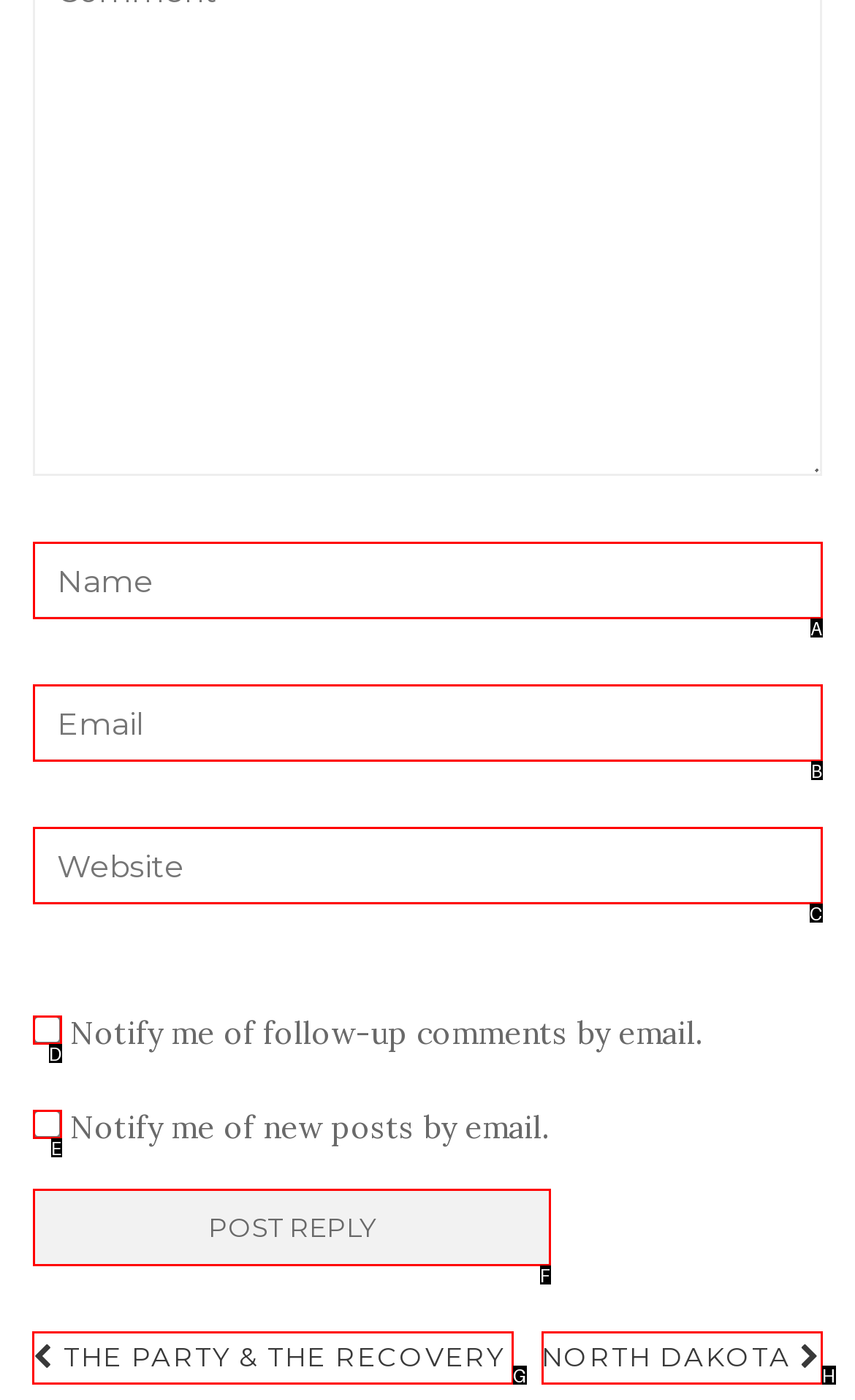Identify the correct UI element to click on to achieve the following task: Click the link to THE PARTY & THE RECOVERY Respond with the corresponding letter from the given choices.

G